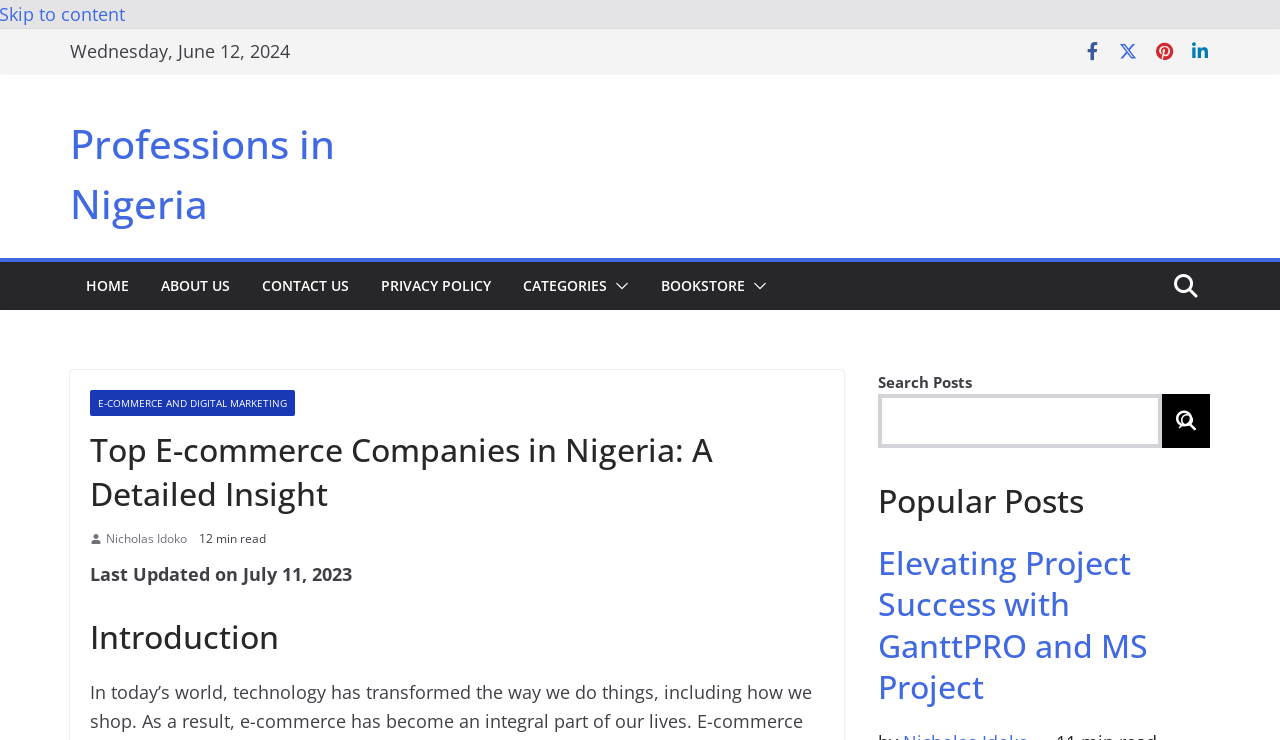What is the date displayed at the top of the webpage?
Ensure your answer is thorough and detailed.

The date is displayed at the top of the webpage, which is 'Wednesday, June 12, 2024', indicating the current date or the date of publication of the webpage's content.